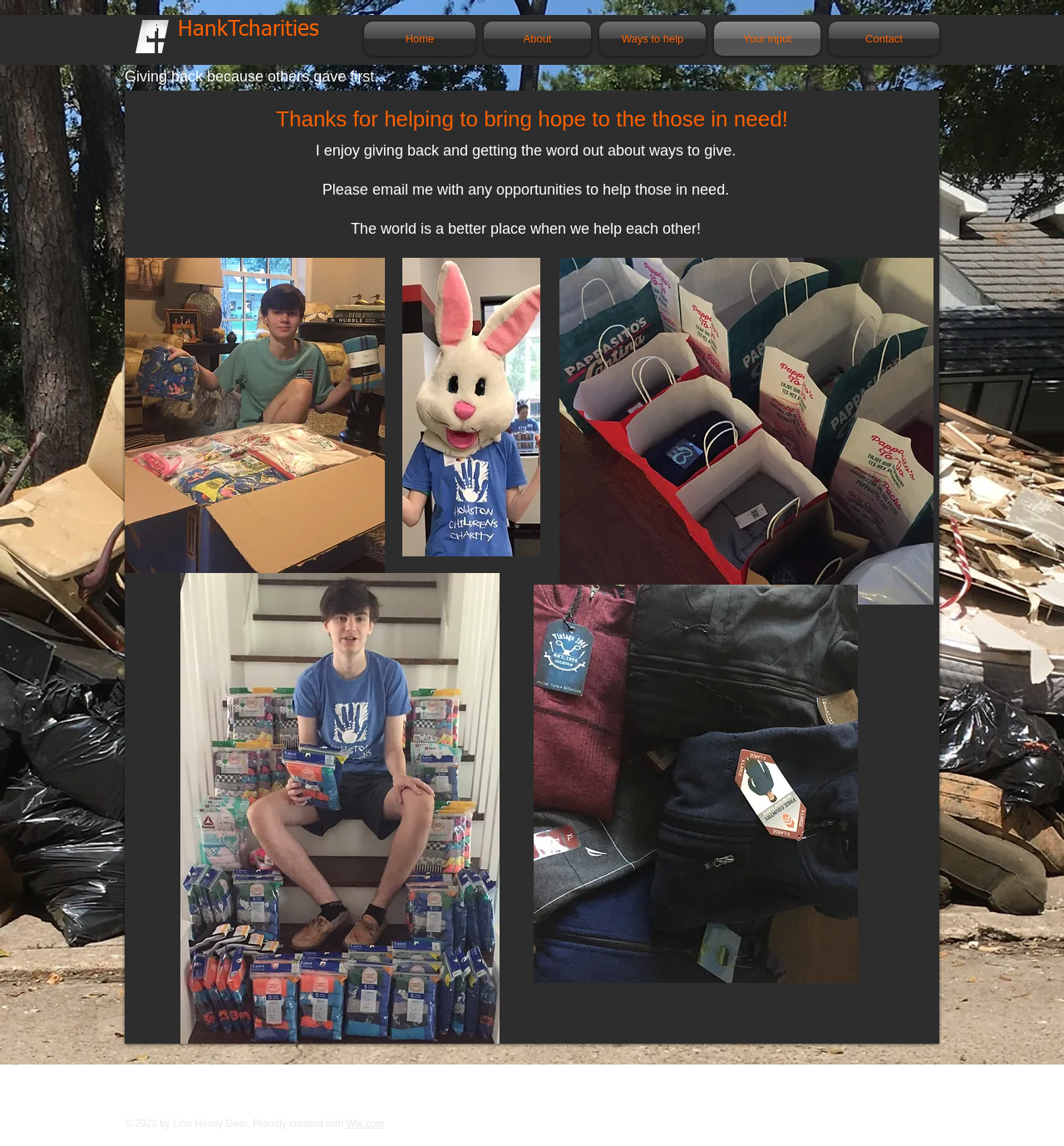Please determine the bounding box of the UI element that matches this description: Contact. The coordinates should be given as (top-left x, top-left y, bottom-right x, bottom-right y), with all values between 0 and 1.

None